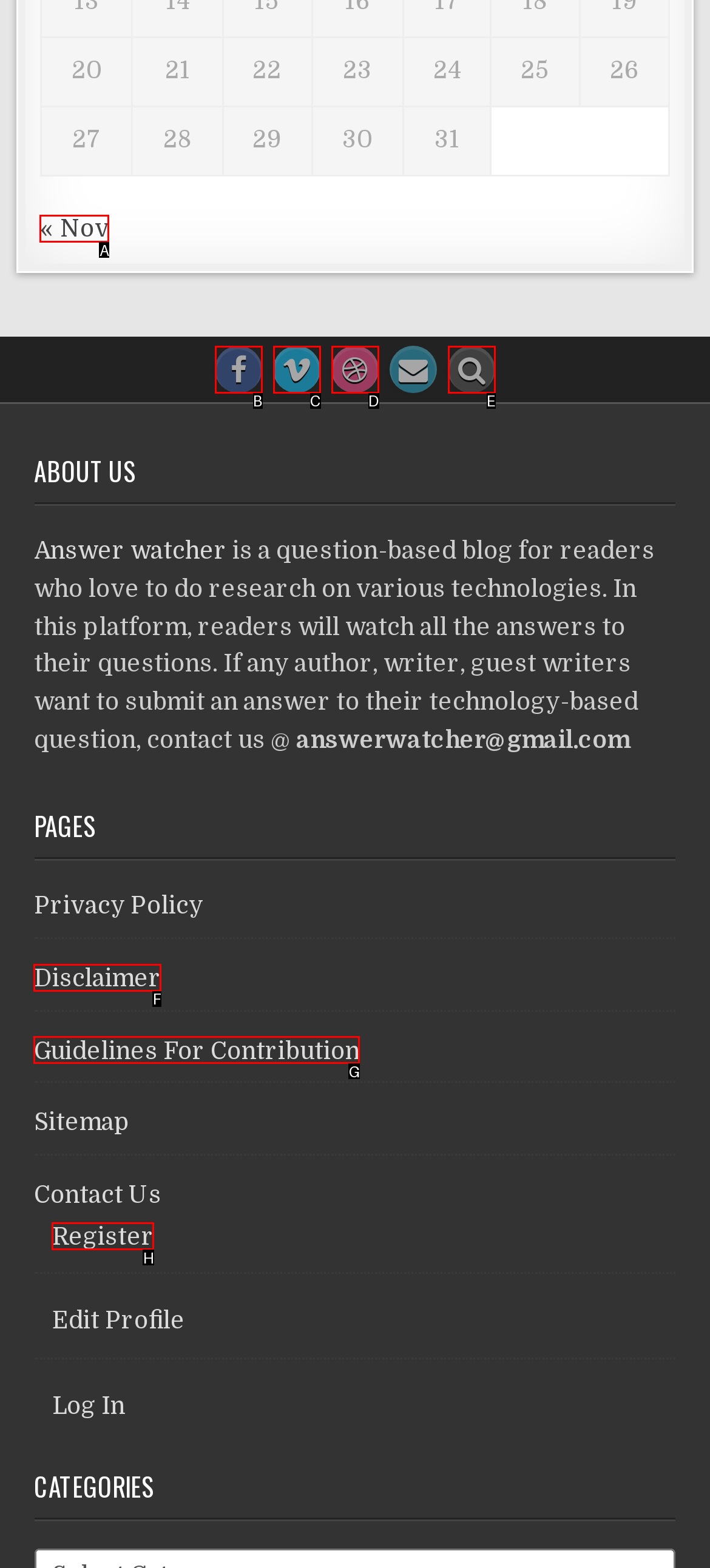Please identify the UI element that matches the description: Guidelines For Contribution
Respond with the letter of the correct option.

G